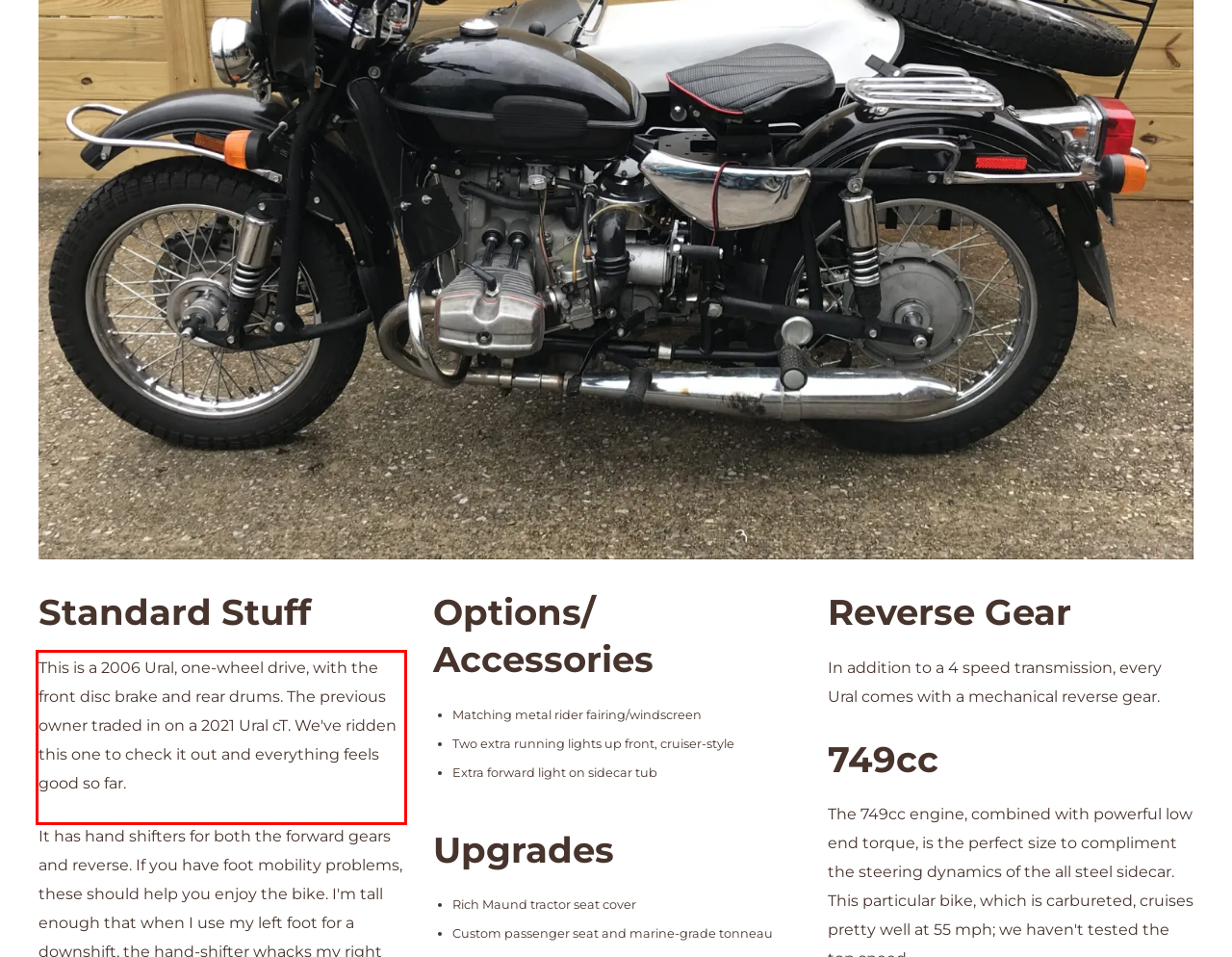Examine the webpage screenshot and use OCR to recognize and output the text within the red bounding box.

This is a 2006 Ural, one-wheel drive, with the front disc brake and rear drums. The previous owner traded in on a 2021 Ural cT. We've ridden this one to check it out and everything feels good so far.